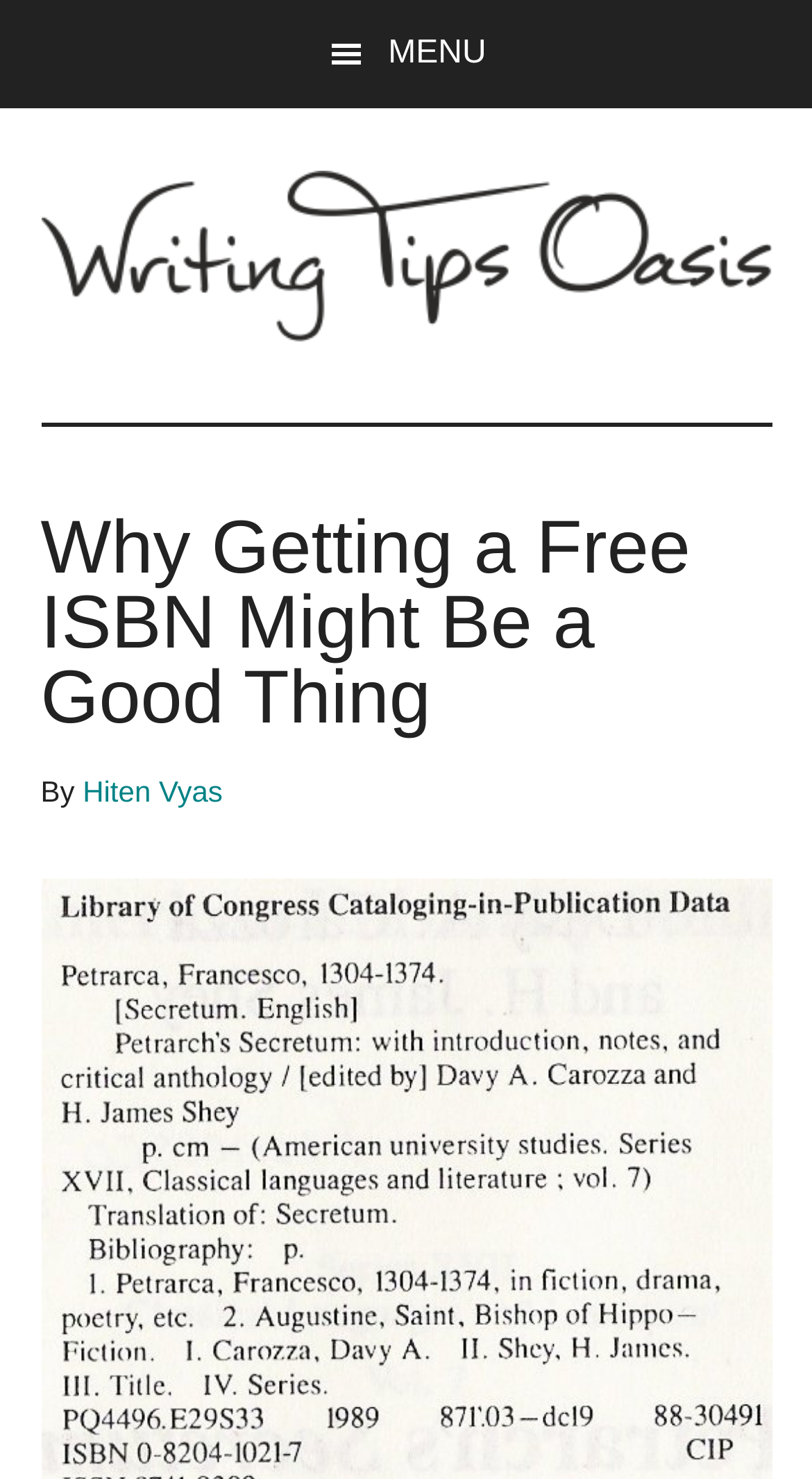Given the element description, predict the bounding box coordinates in the format (top-left x, top-left y, bottom-right x, bottom-right y). Make sure all values are between 0 and 1. Here is the element description: Menu

[0.0, 0.0, 1.0, 0.073]